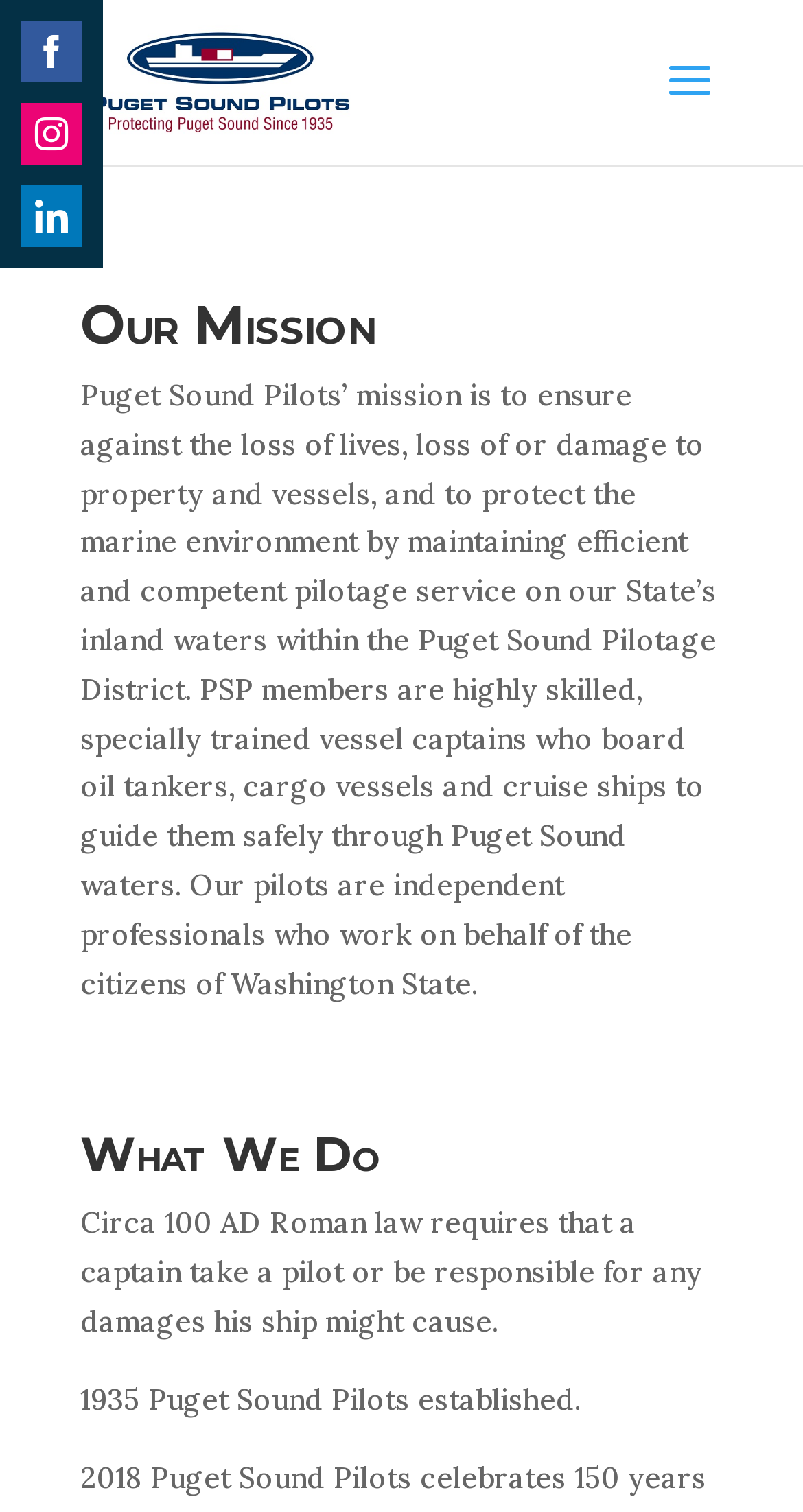Using the details from the image, please elaborate on the following question: What is the purpose of Roman law circa 100 AD?

The webpage mentions that circa 100 AD Roman law requires that a captain take a pilot or be responsible for any damages his ship might cause, indicating the importance of pilotage in maritime navigation.